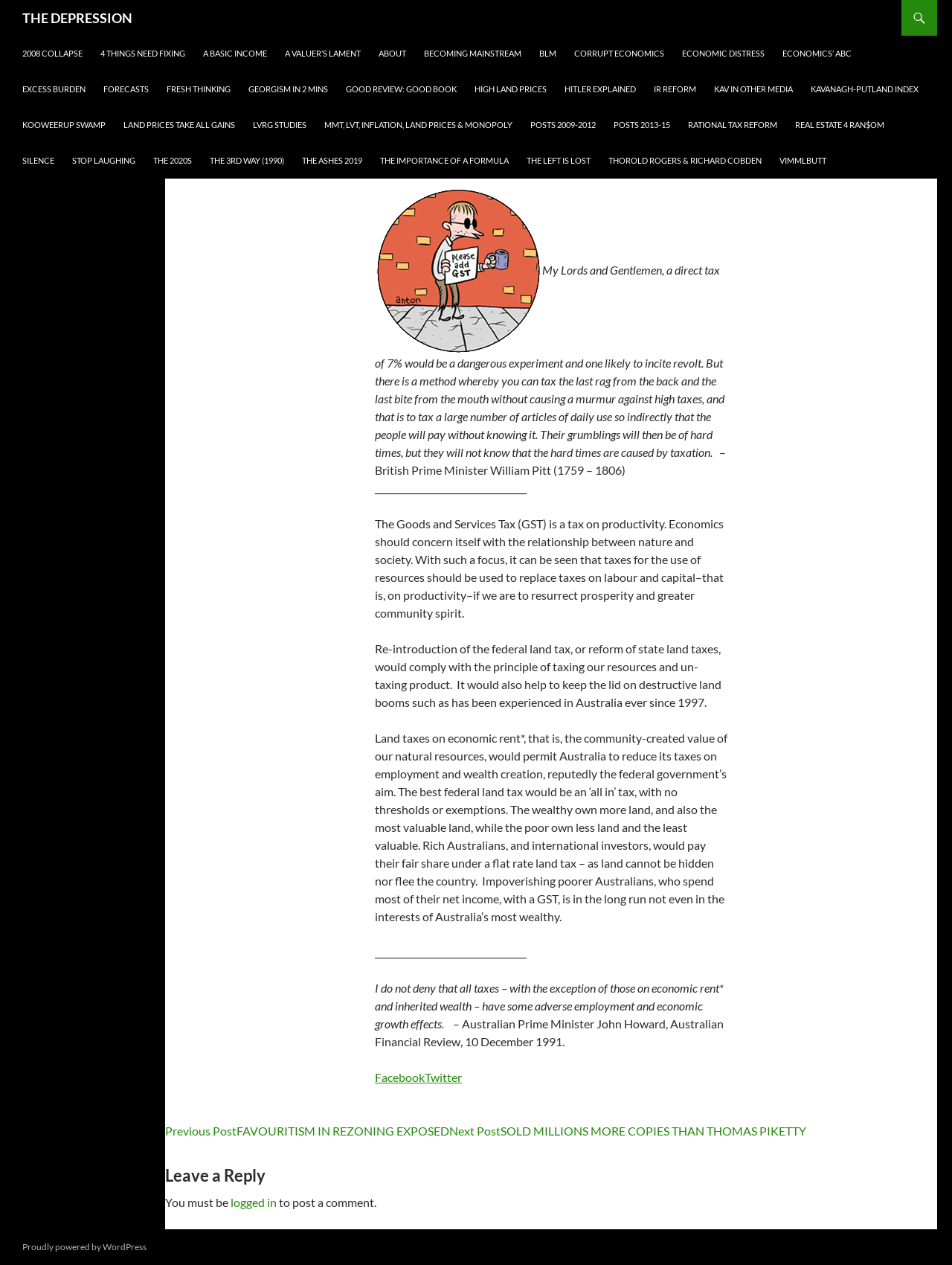Using the description: "A VALUER’S LAMENT", determine the UI element's bounding box coordinates. Ensure the coordinates are in the format of four float numbers between 0 and 1, i.e., [left, top, right, bottom].

[0.29, 0.028, 0.388, 0.056]